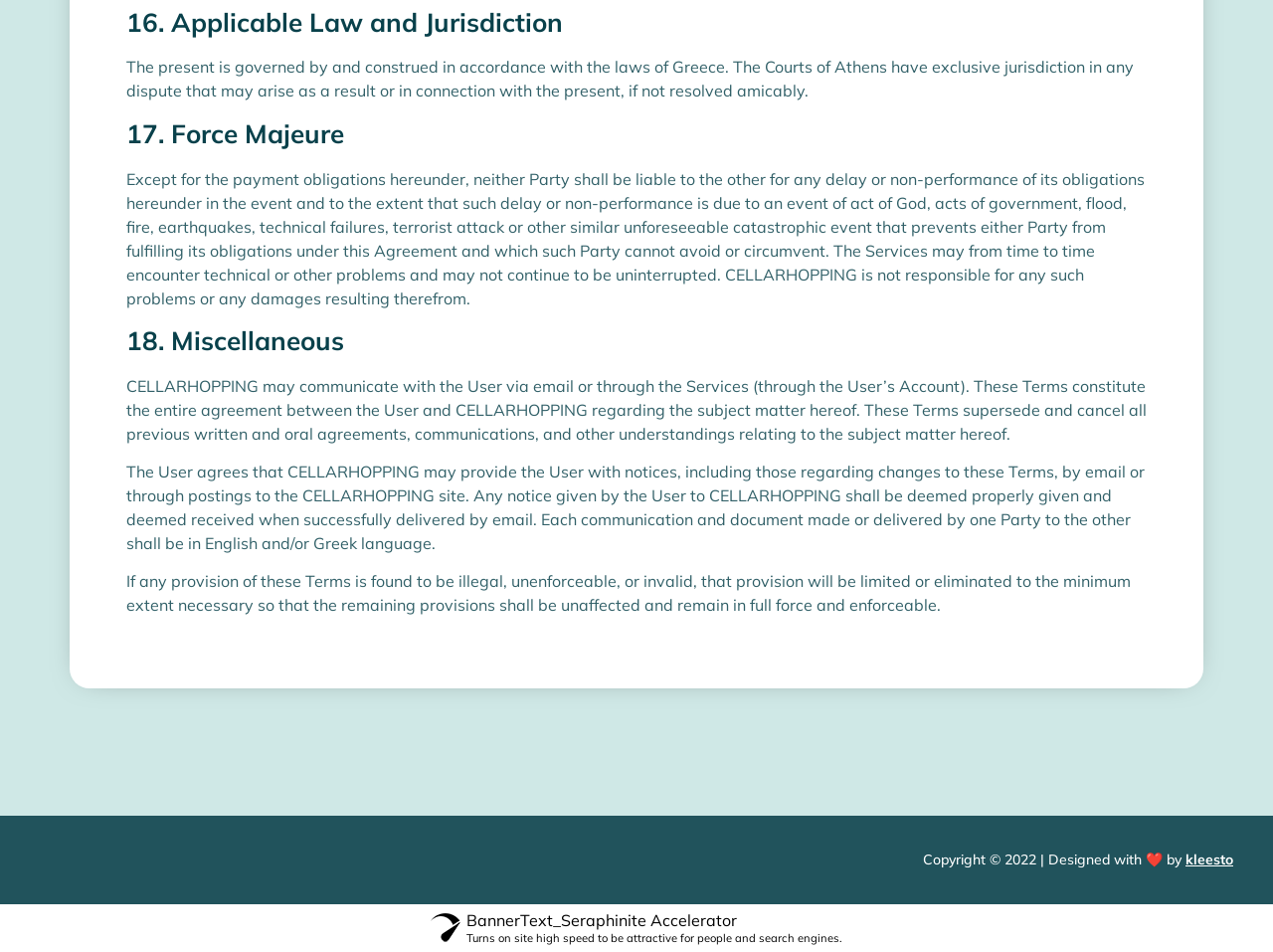Use the information in the screenshot to answer the question comprehensively: What is the governing law of the present?

Based on the StaticText element with the text 'The present is governed by and construed in accordance with the laws of Greece.', it can be inferred that the governing law of the present is the laws of Greece.